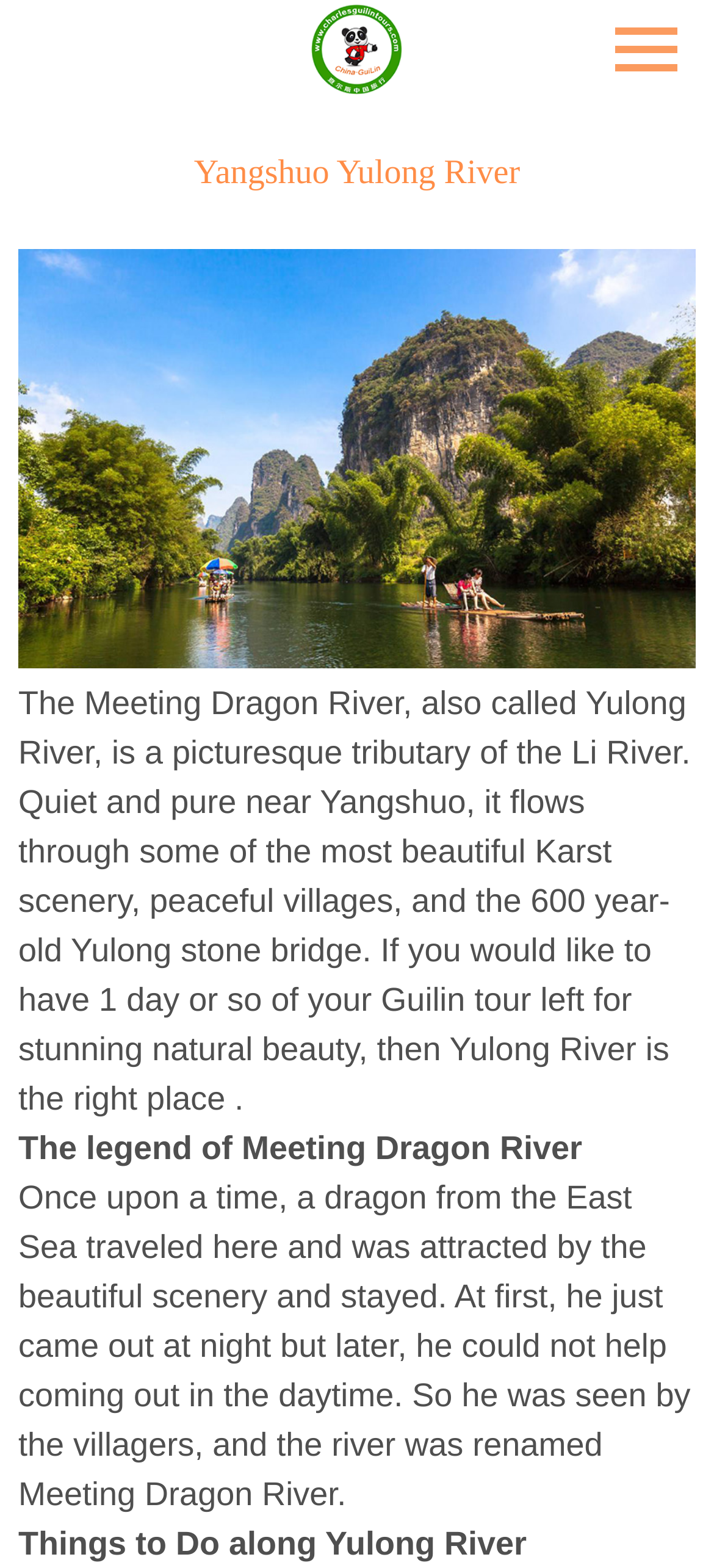What can be done along Yulong River? Refer to the image and provide a one-word or short phrase answer.

Things to Do